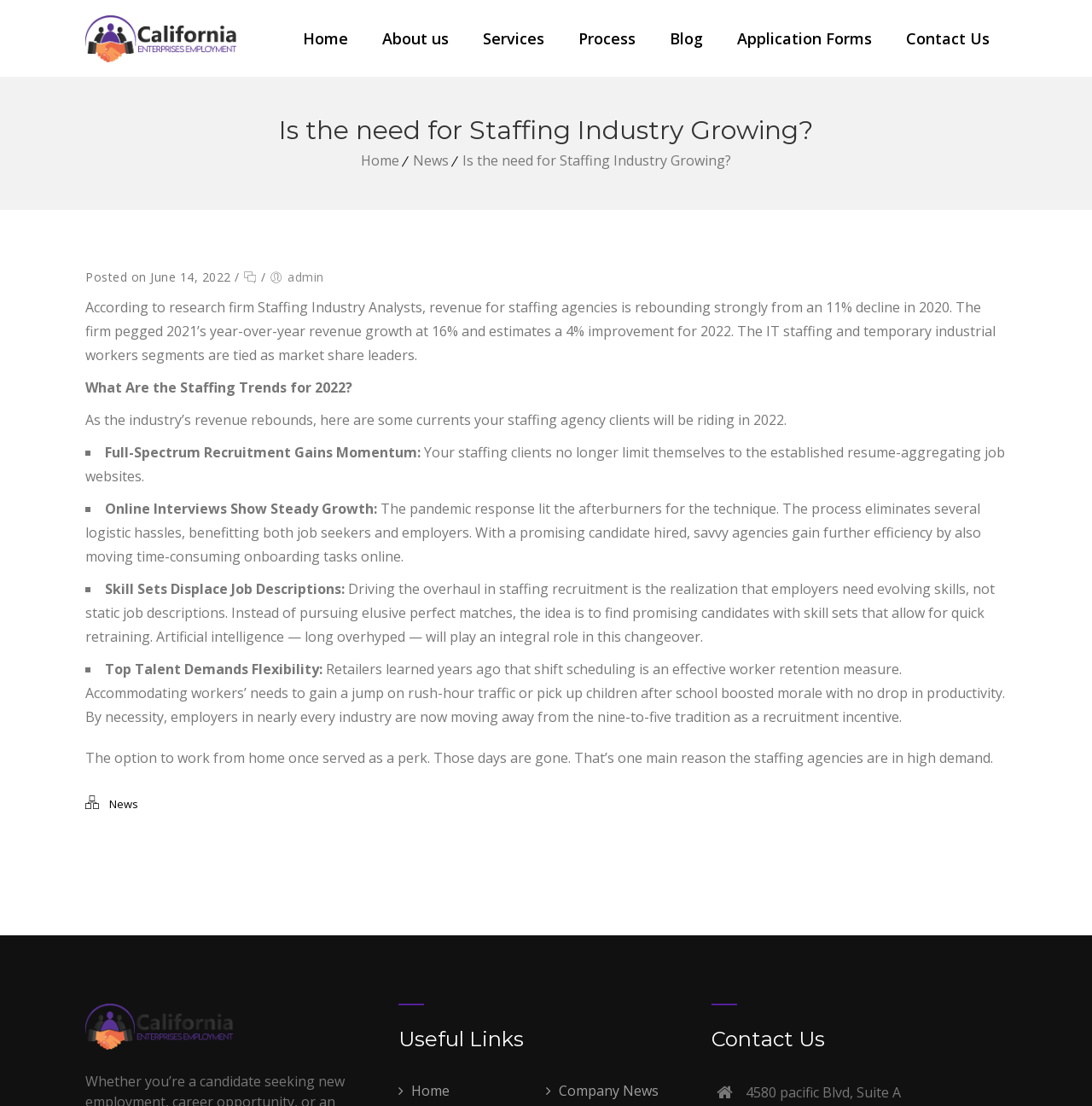What is the date of the article?
Please give a detailed and elaborate answer to the question.

I found the date of the article by looking at the text 'Posted on June 14, 2022' at the top of the article.